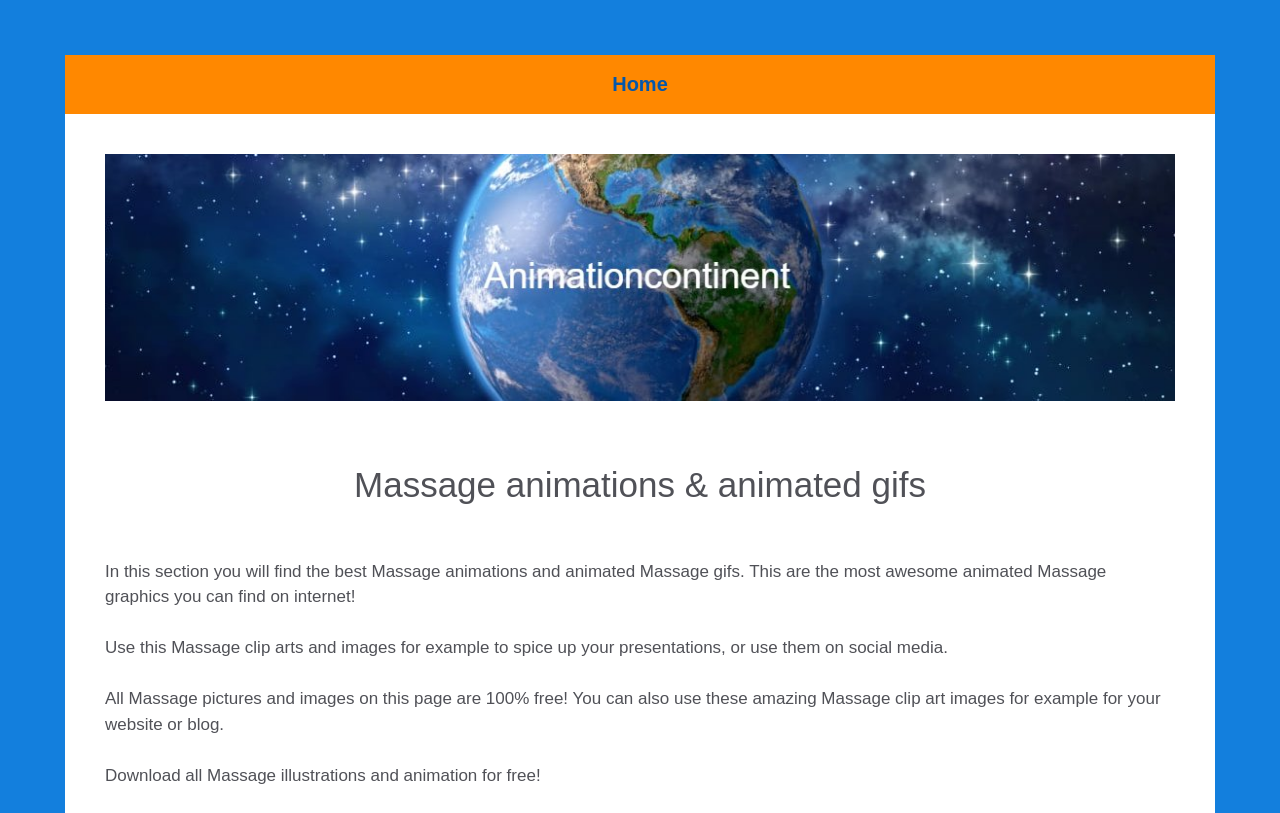Respond with a single word or phrase for the following question: 
What is the primary navigation section of the webpage?

Primary